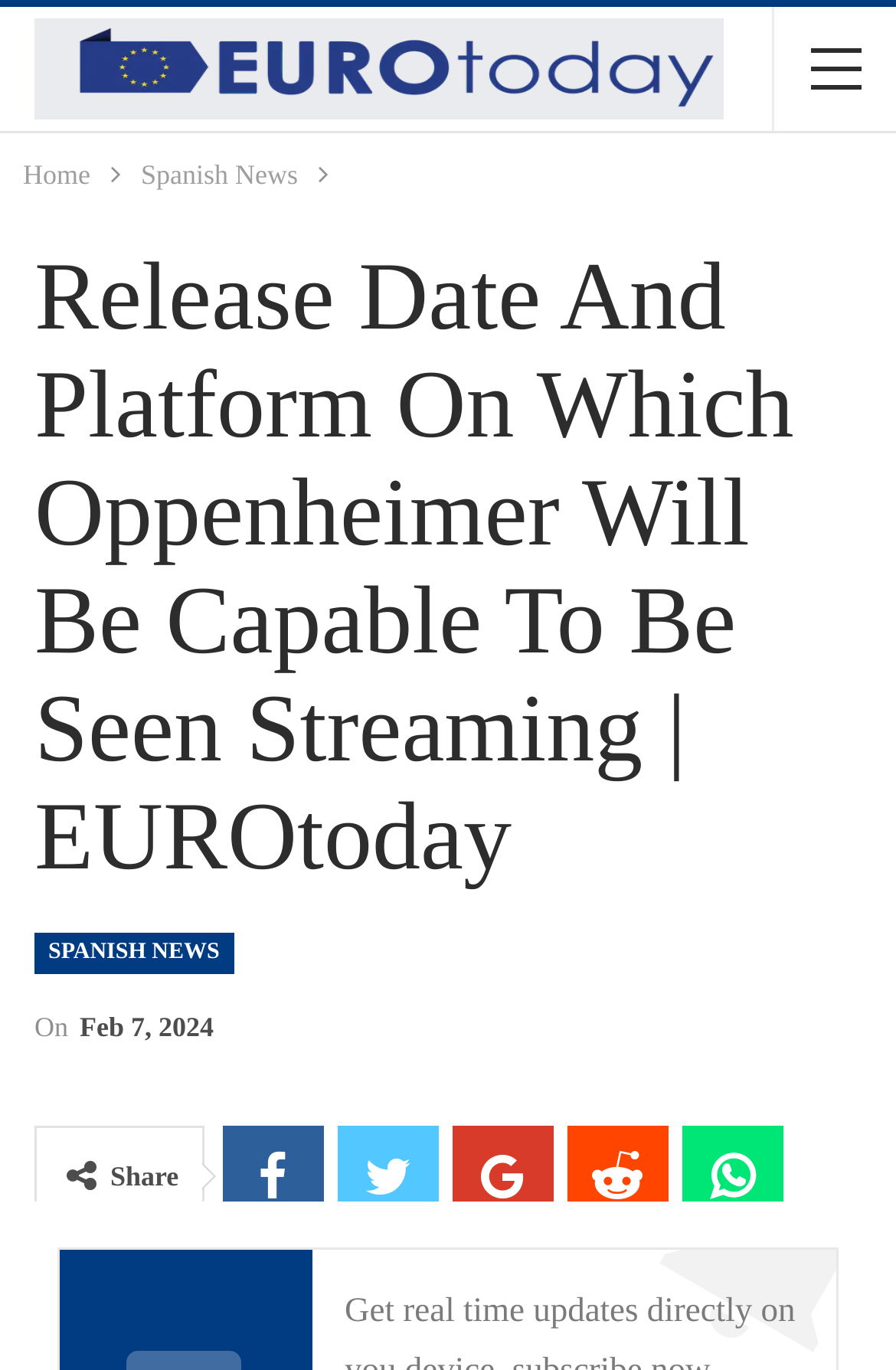Based on what you see in the screenshot, provide a thorough answer to this question: What is the date of the article?

I found the answer by looking at the time element, which has a bounding box coordinate of [0.038, 0.738, 0.239, 0.761]. The StaticText element inside the time element has the text 'Feb 7, 2024', which indicates the date of the article.